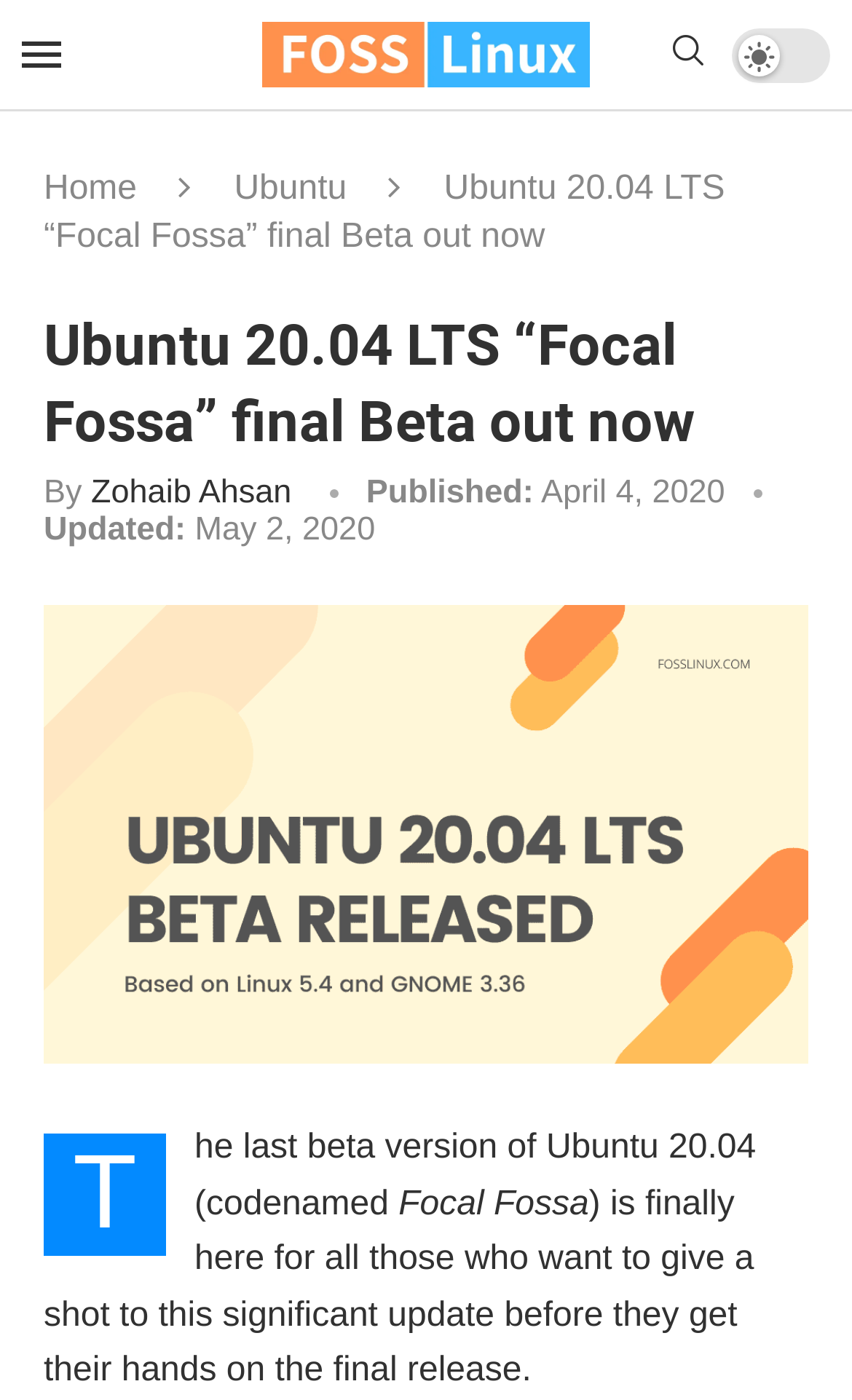Describe every aspect of the webpage comprehensively.

The webpage is about Ubuntu 20.04 LTS, a long-term support release. At the top left, there is a link to open the menu. Next to it, there is a link to the FOSS Linux website, accompanied by an image of the FOSS Linux logo. On the top right, there is a search link.

Below the top navigation, there are links to the Home and Ubuntu sections. The main title of the page, "Ubuntu 20.04 LTS “Focal Fossa” final Beta out now", is displayed prominently, with a heading tag. The title is followed by the author's name, Zohaib Ahsan, and the publication and update dates.

The main content of the page starts with a link to the Ubuntu 20.04 LTS Beta release, accompanied by a large image. The text describes the beta version of Ubuntu 20.04, codenamed "Focal Fossa", and invites users to try it out before the final release.